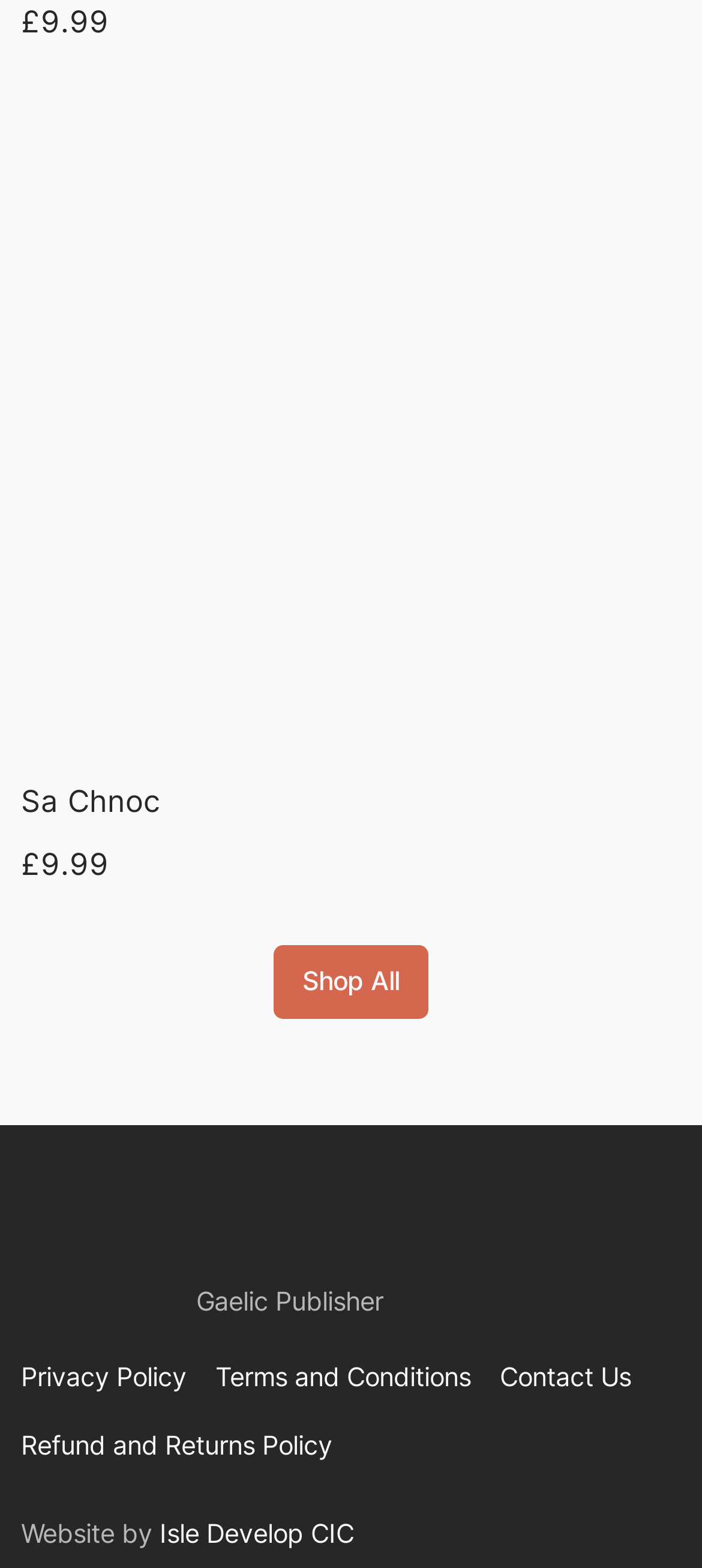Please locate the bounding box coordinates of the element's region that needs to be clicked to follow the instruction: "Check the 'Contact Us' page". The bounding box coordinates should be provided as four float numbers between 0 and 1, i.e., [left, top, right, bottom].

[0.712, 0.865, 0.899, 0.891]